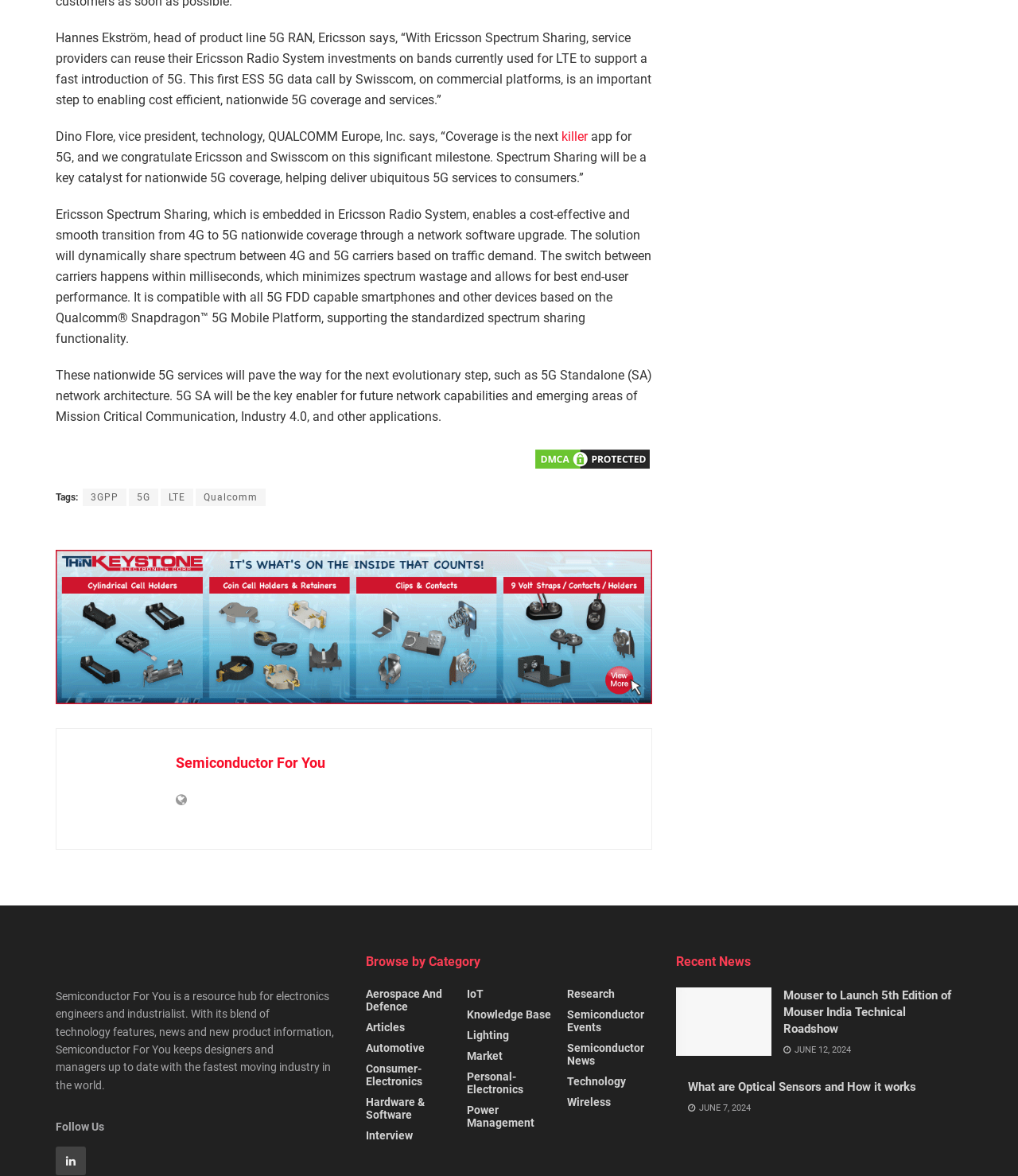Please provide a comprehensive answer to the question below using the information from the image: What is the category of the article 'What are Optical Sensors and How it works'?

The article 'What are Optical Sensors and How it works' is listed under the 'Recent News' section, and based on its title, it is likely to be categorized under Technology.